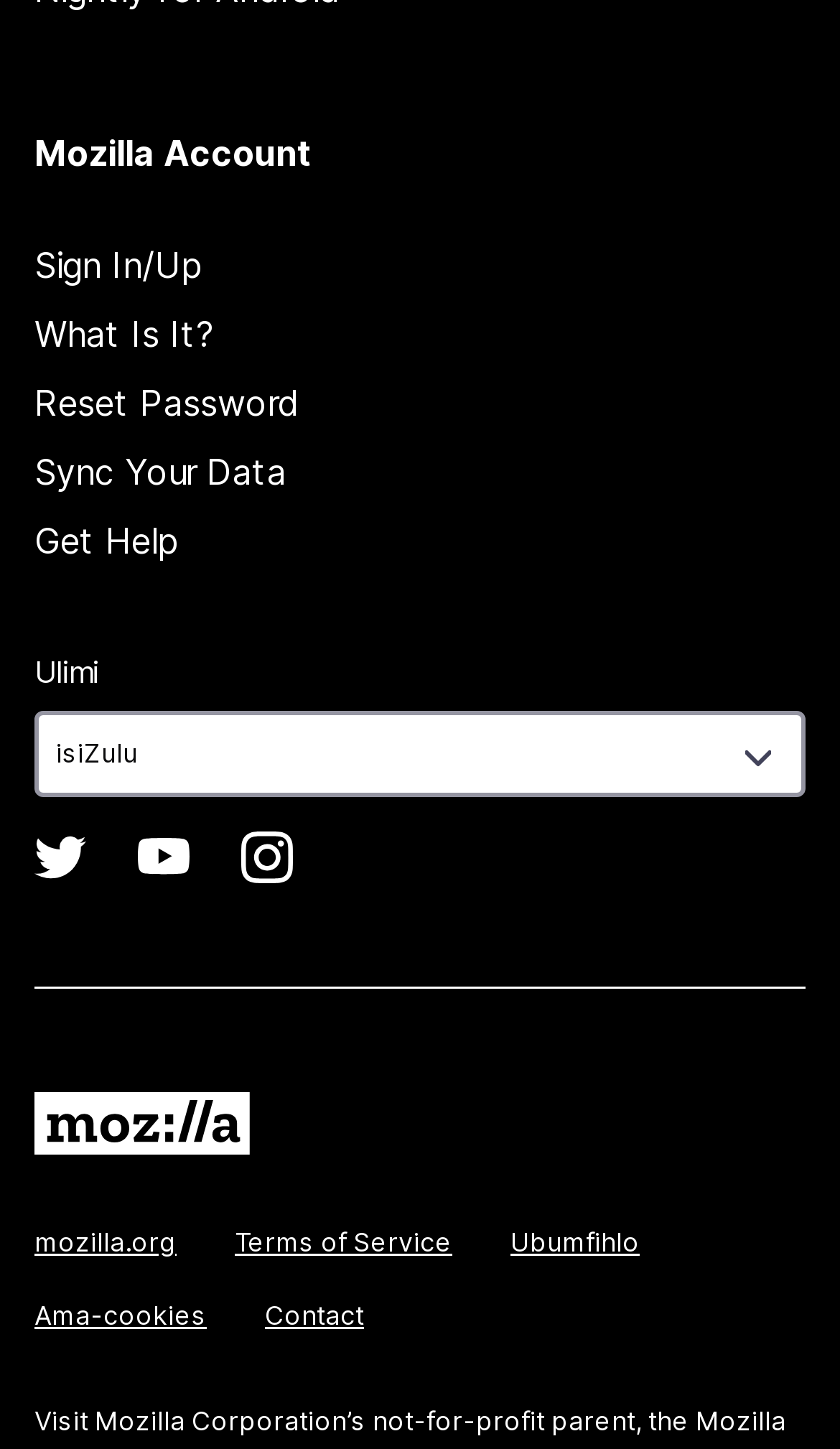Utilize the information from the image to answer the question in detail:
How many links are related to Mozilla?

I counted the number of links that have 'Mozilla' in their text, which are 'Mozilla Account', 'Mozilla', 'mozilla.org', and 'Mozilla Corporation’s'.